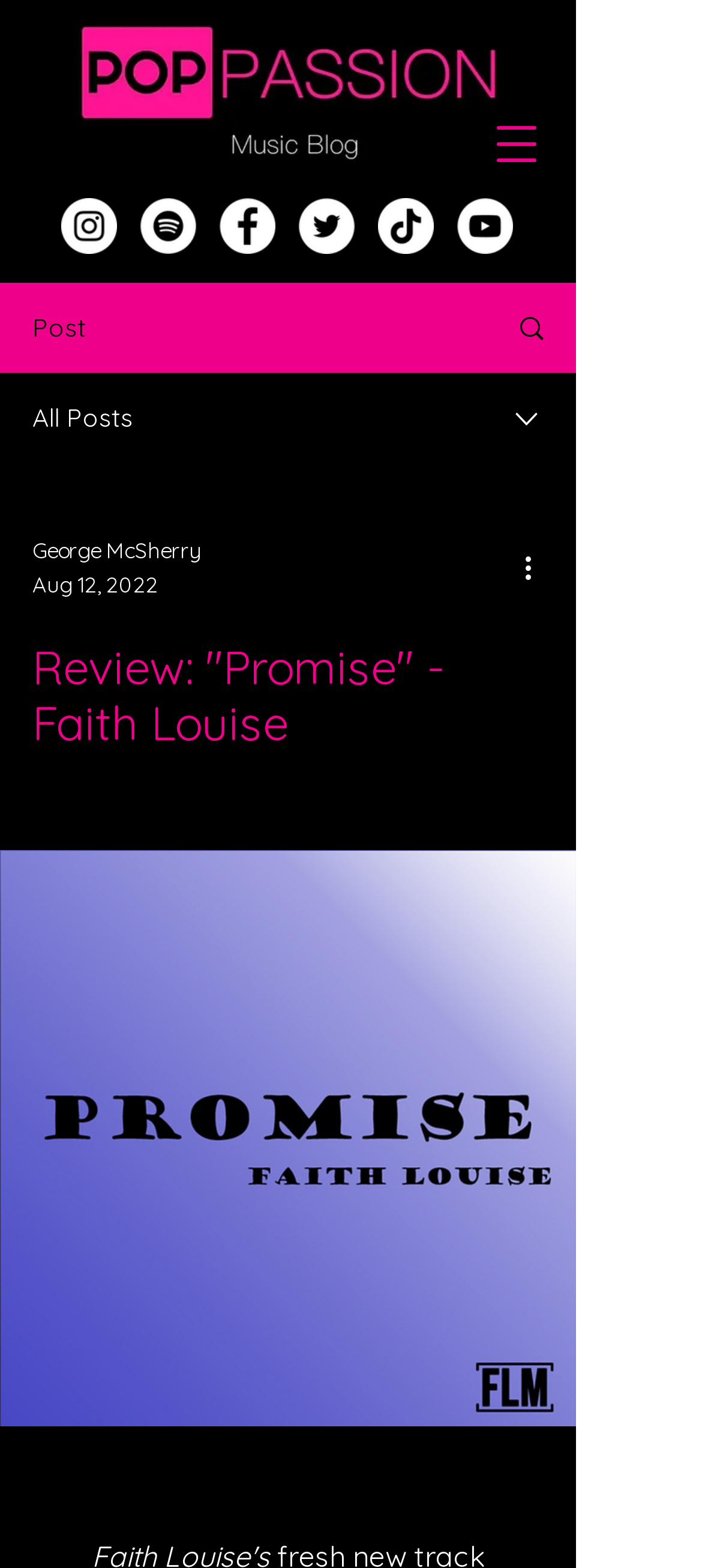Answer the question in a single word or phrase:
How many navigation menu items are there?

1